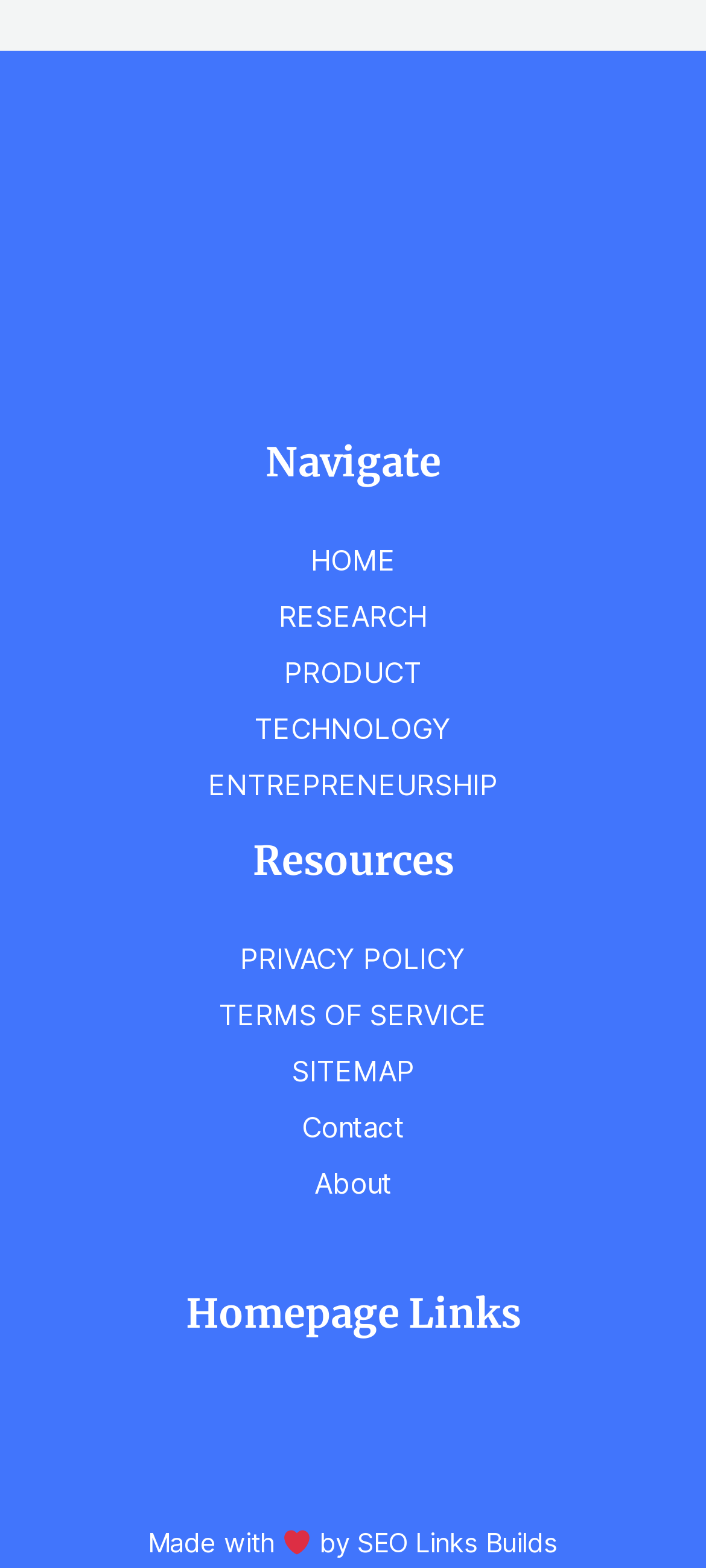Identify the bounding box of the HTML element described here: "TERMS OF SERVICE". Provide the coordinates as four float numbers between 0 and 1: [left, top, right, bottom].

[0.31, 0.636, 0.69, 0.658]